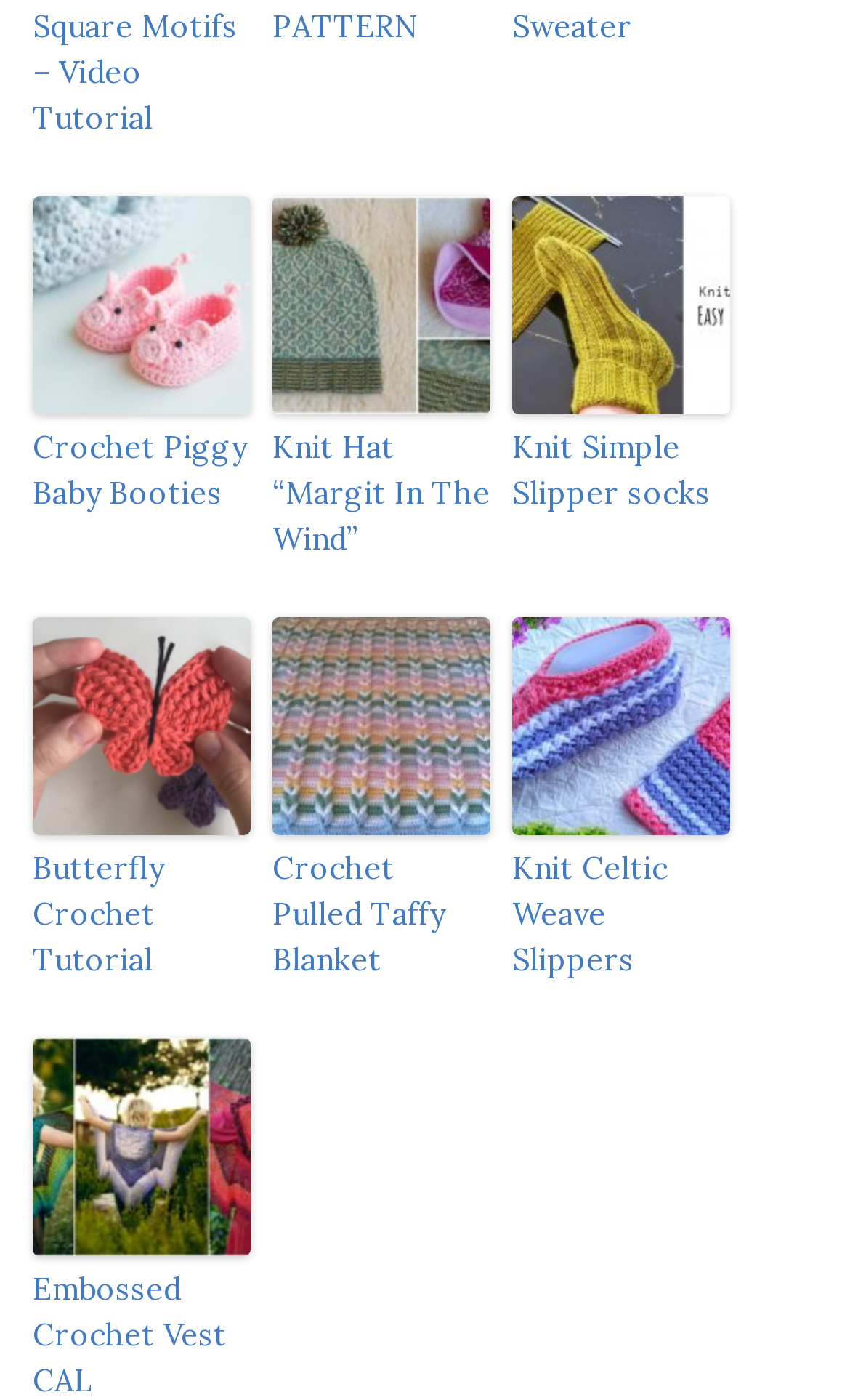What is the second product from the left on the first row?
Please give a detailed and elaborate answer to the question.

I looked at the bounding box coordinates and found that the second product from the left on the first row has a y1 coordinate of 0.141, which corresponds to the link with the text 'Knit Hat “Margit In The Wind”'.